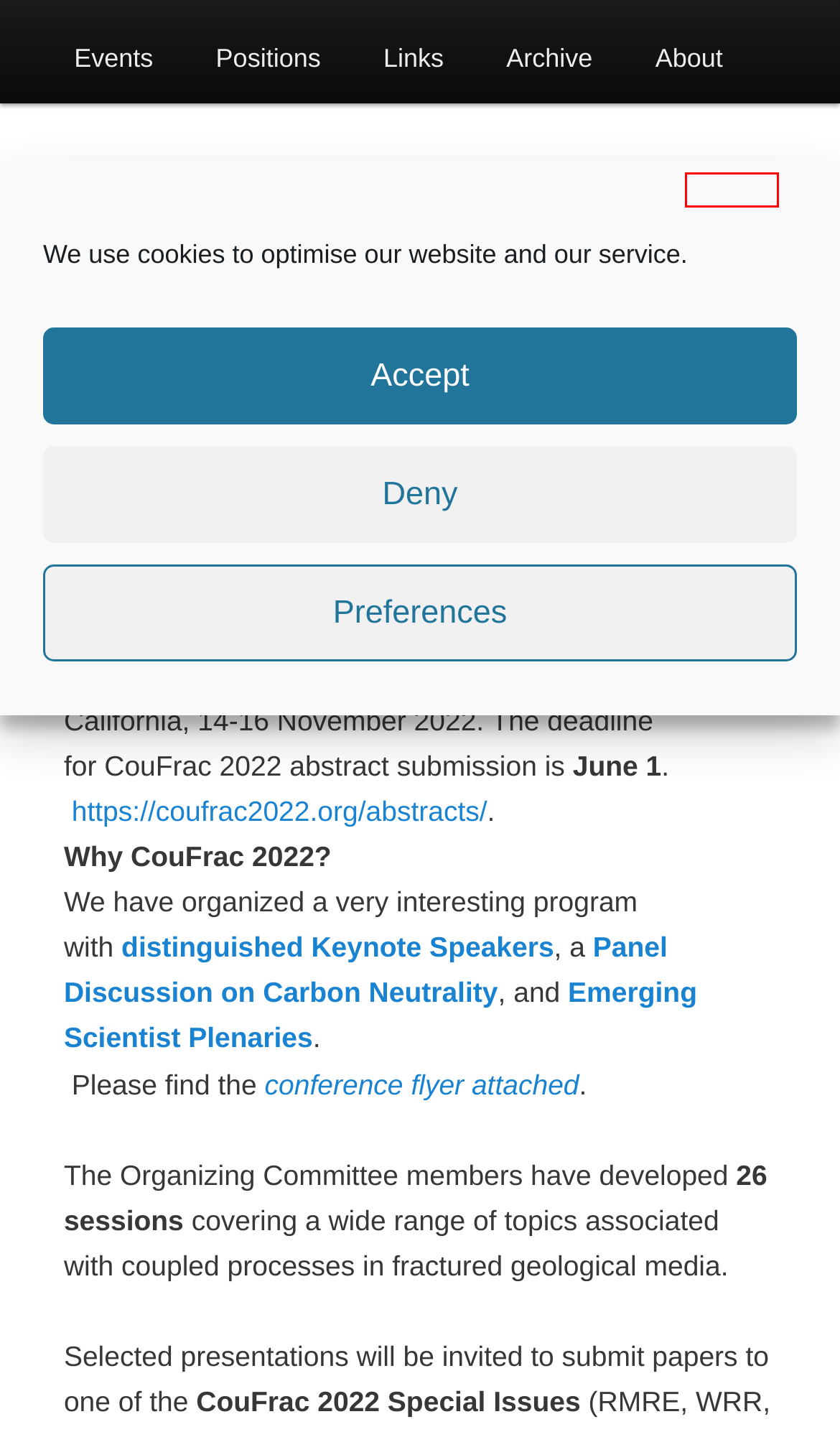Observe the screenshot of a webpage with a red bounding box around an element. Identify the webpage description that best fits the new page after the element inside the bounding box is clicked. The candidates are:
A. Alert Geomaterials | The Alliance of Laboratories in Europe for Education, Research and Technology
B. About | Alert Geomaterials
C. Archive | Alert Geomaterials
D. Positions | Alert Geomaterials
E. Events | Alert Geomaterials
F. Links | Alert Geomaterials
G. Post-doc position on multiphase porous media at Westlake University | Alert Geomaterials
H. Arthur Fanara | Alert Geomaterials

G